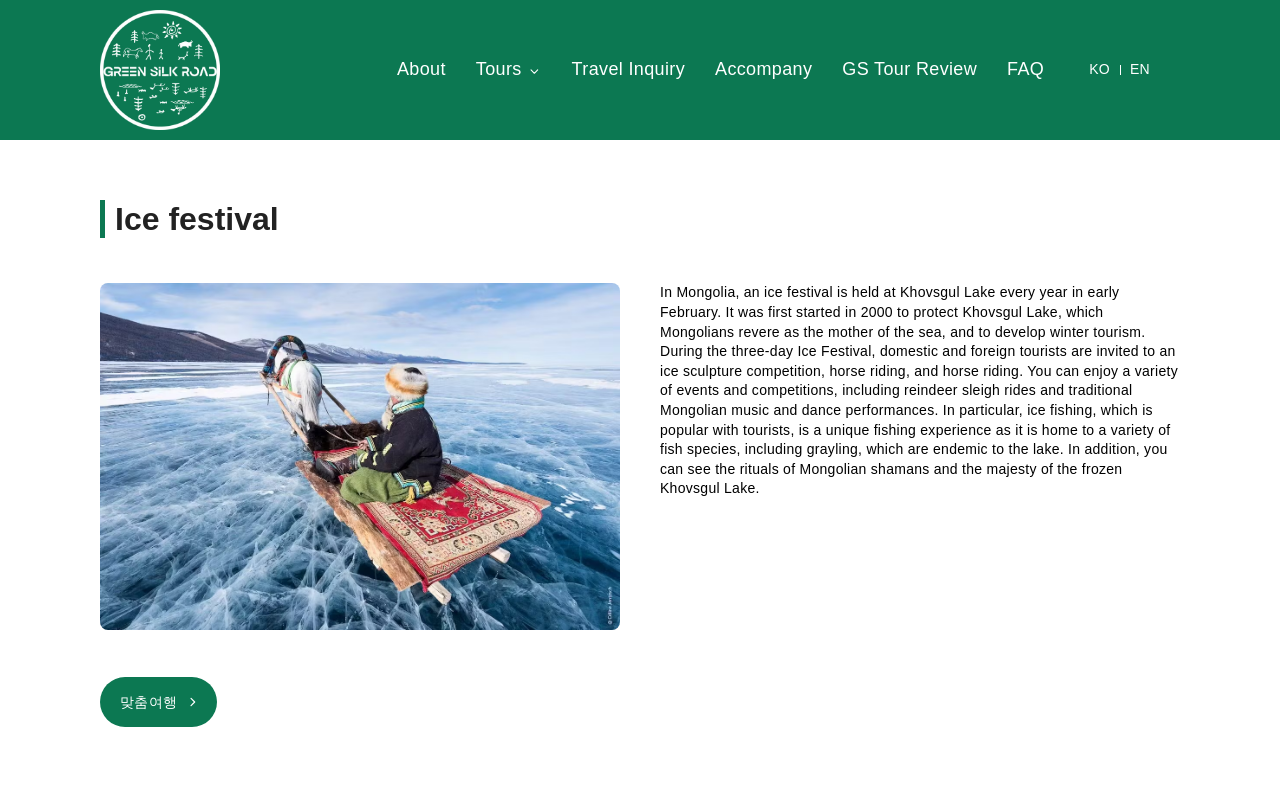Specify the bounding box coordinates for the region that must be clicked to perform the given instruction: "Select the 'KO' language option".

[0.843, 0.063, 0.875, 0.113]